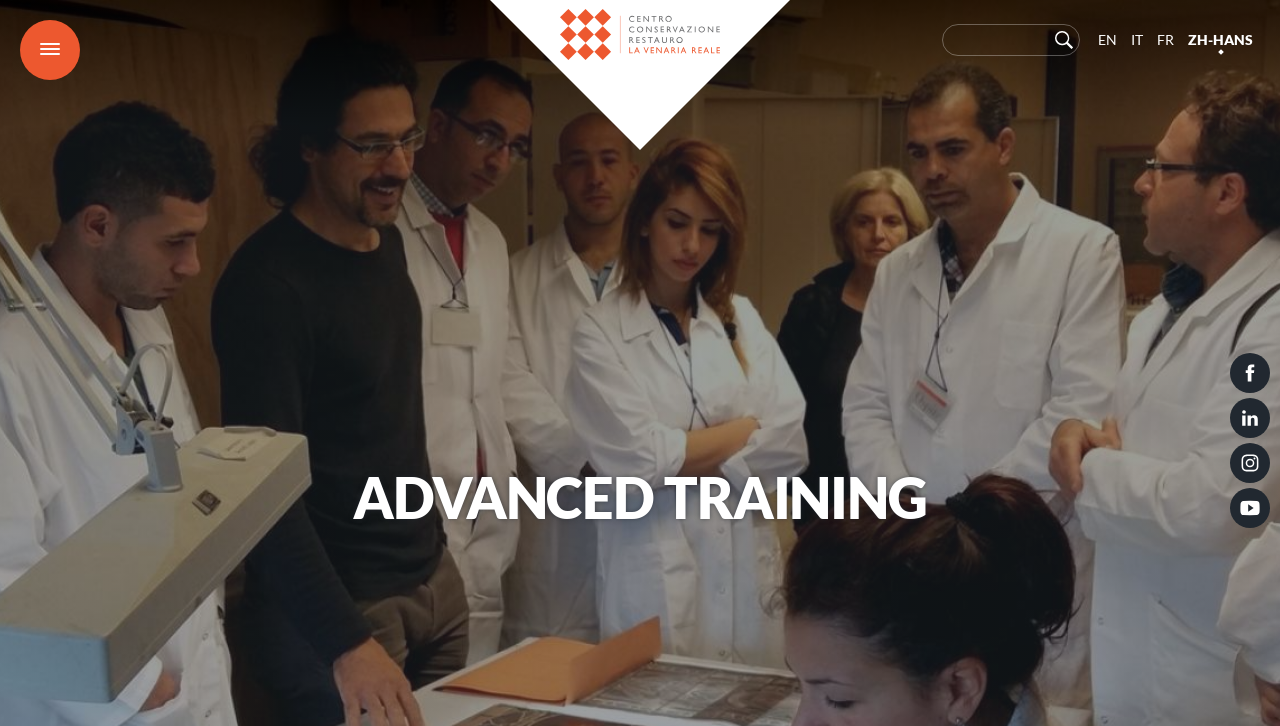What is the first menu item?
Based on the screenshot, respond with a single word or phrase.

Home